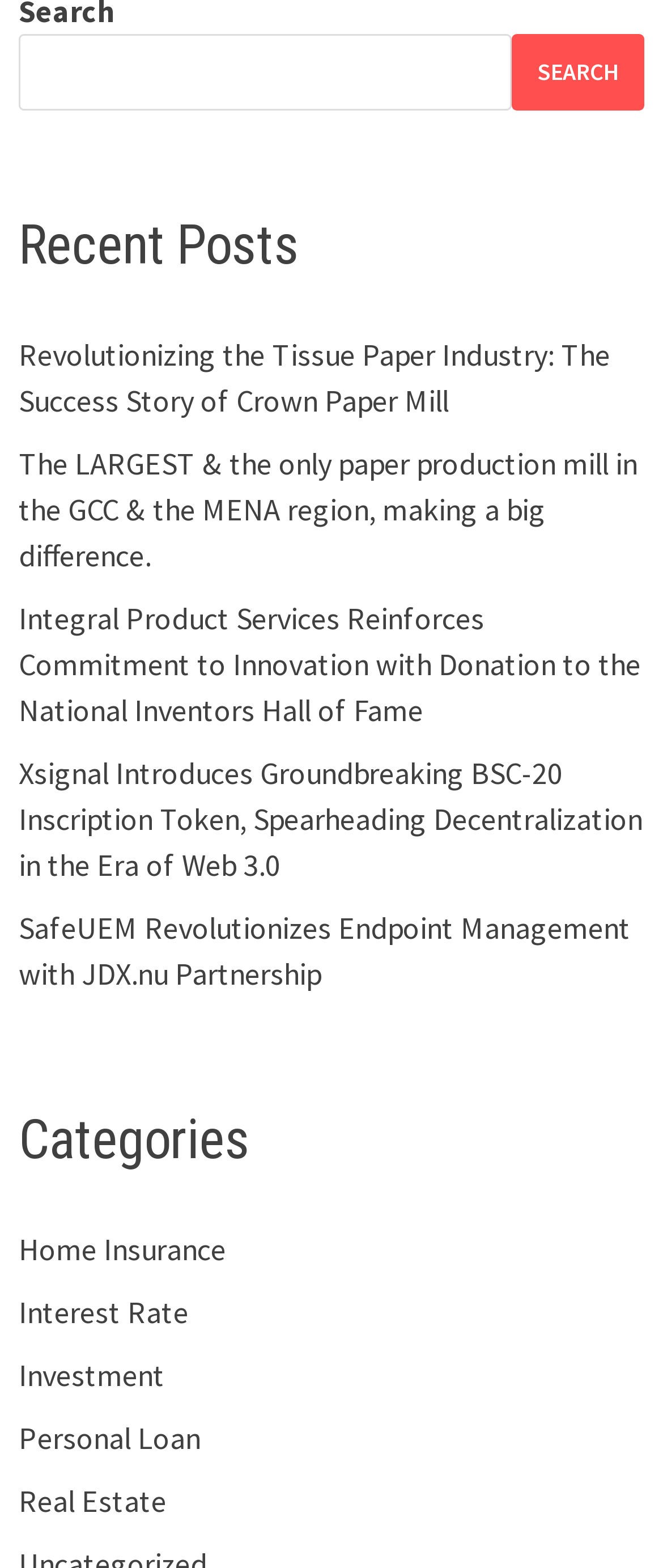Identify the bounding box coordinates of the section that should be clicked to achieve the task described: "go to page 2".

None